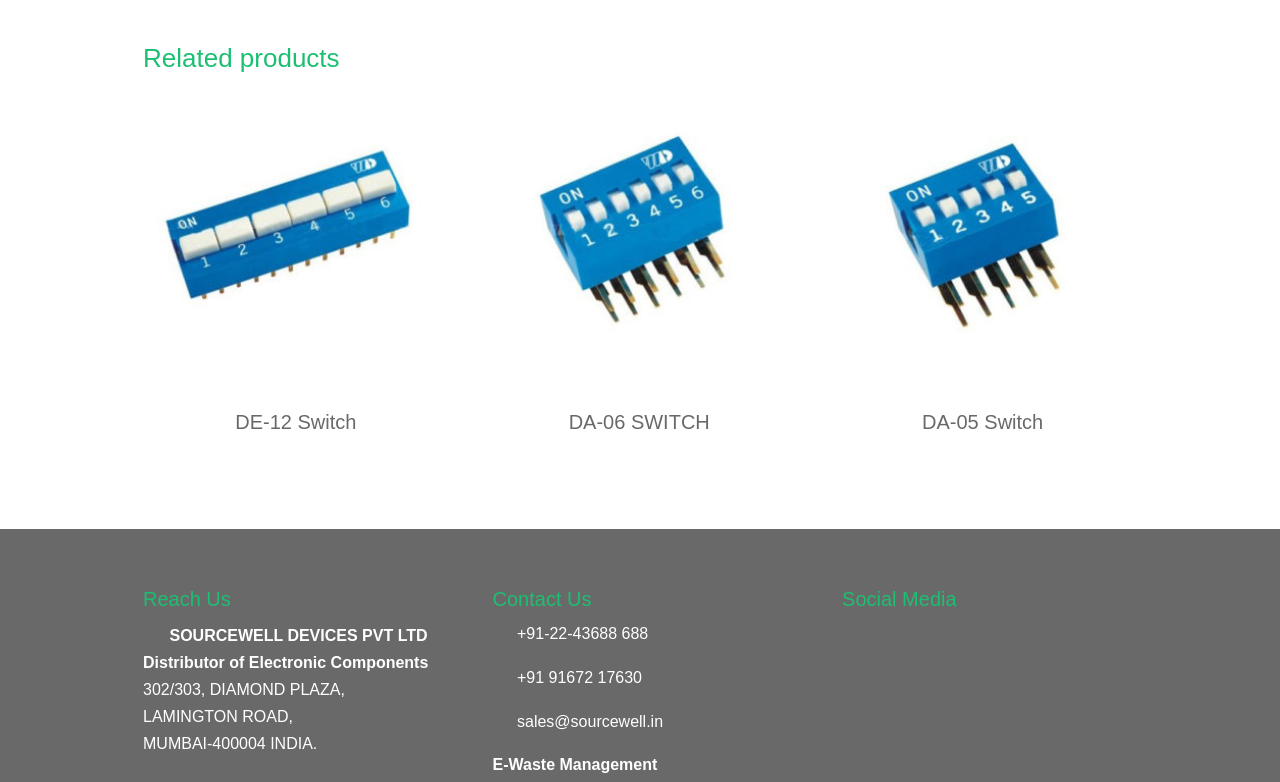Use a single word or phrase to answer the question:
What is the name of the company?

SOURCEWELL DEVICES PVT LTD